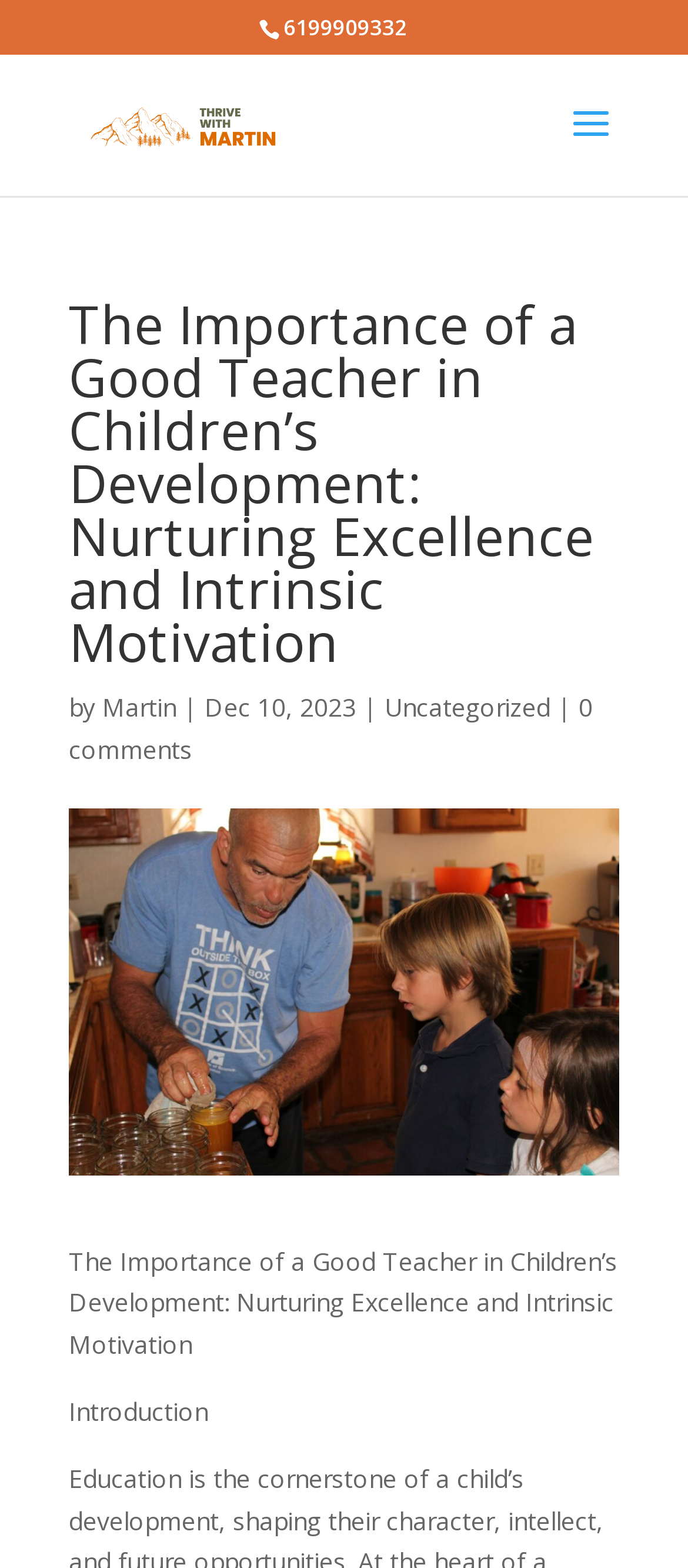Identify and extract the main heading of the webpage.

The Importance of a Good Teacher in Children’s Development: Nurturing Excellence and Intrinsic Motivation